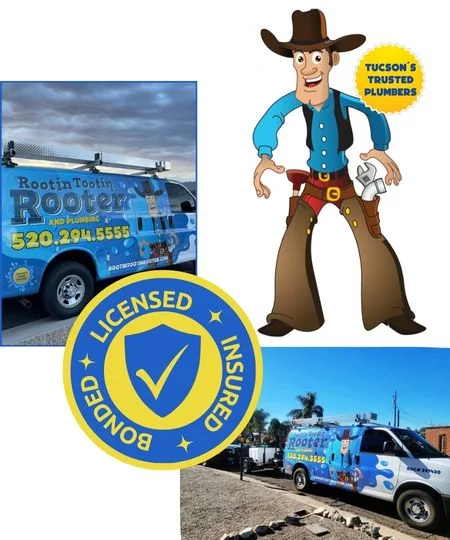What is the cartoon character dressed in? Based on the image, give a response in one word or a short phrase.

Cowboy attire